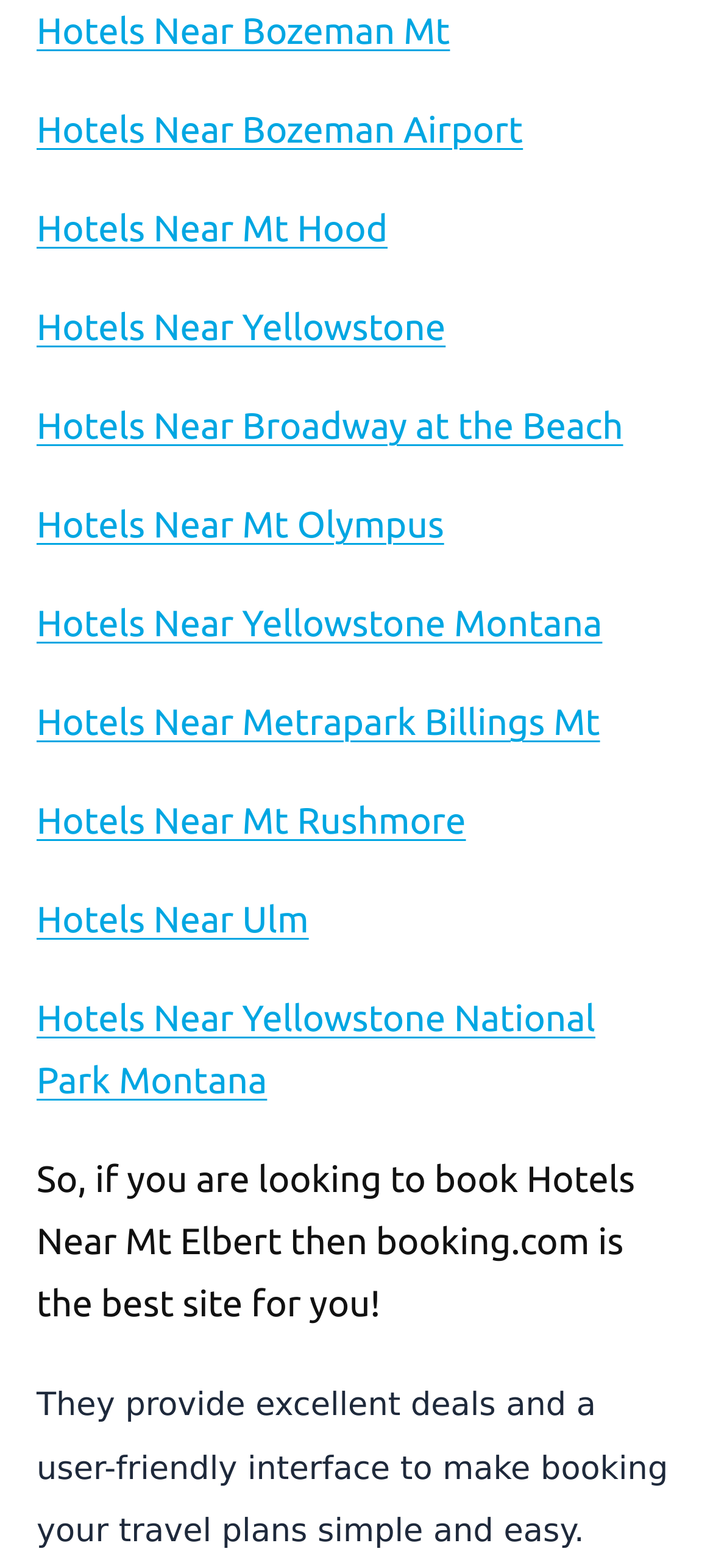Locate the bounding box coordinates of the clickable area to execute the instruction: "Share on Facebook". Provide the coordinates as four float numbers between 0 and 1, represented as [left, top, right, bottom].

None